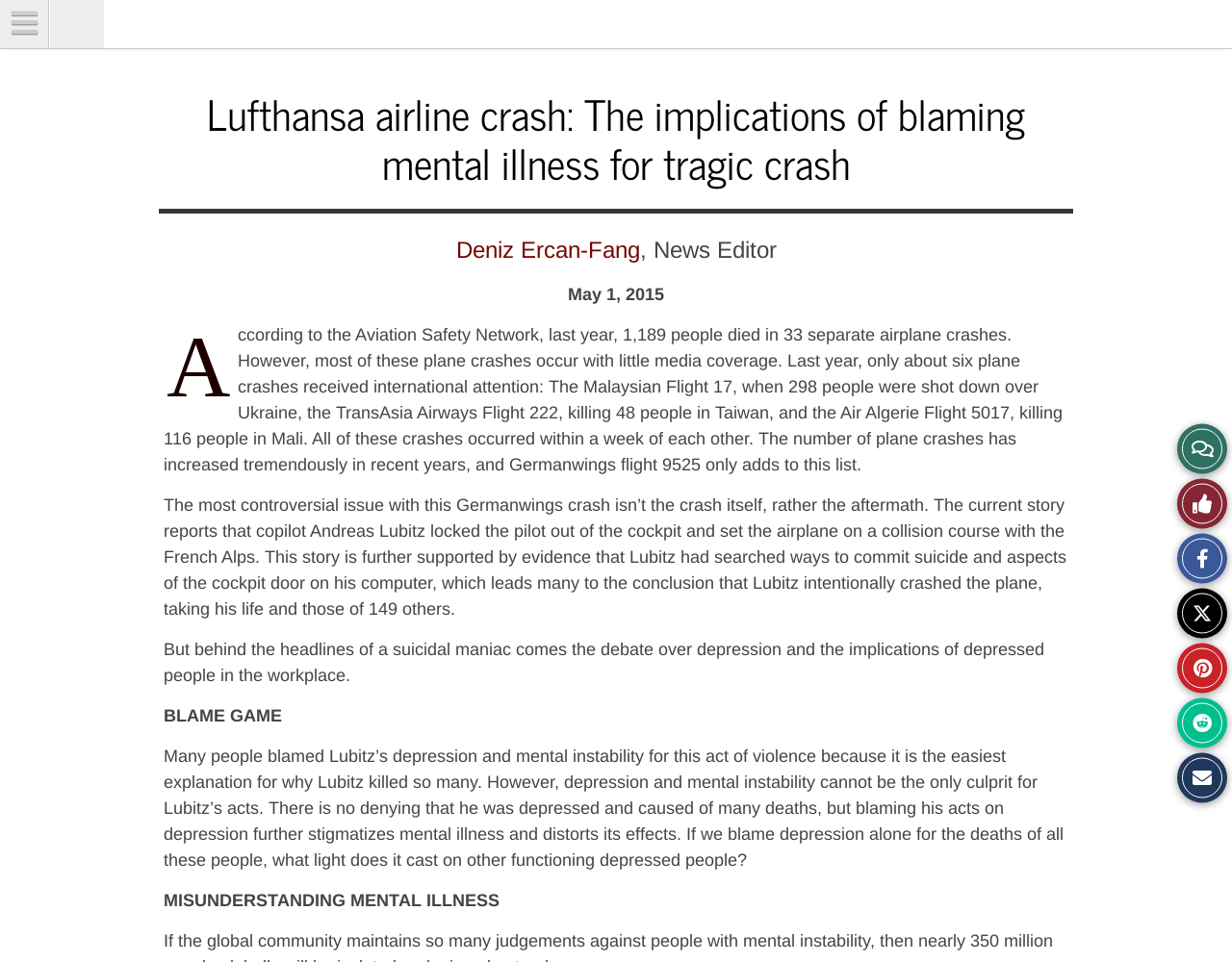What is the date of the article?
Please ensure your answer to the question is detailed and covers all necessary aspects.

The date of the article is mentioned as May 1, 2015, which is the publication date of the article.